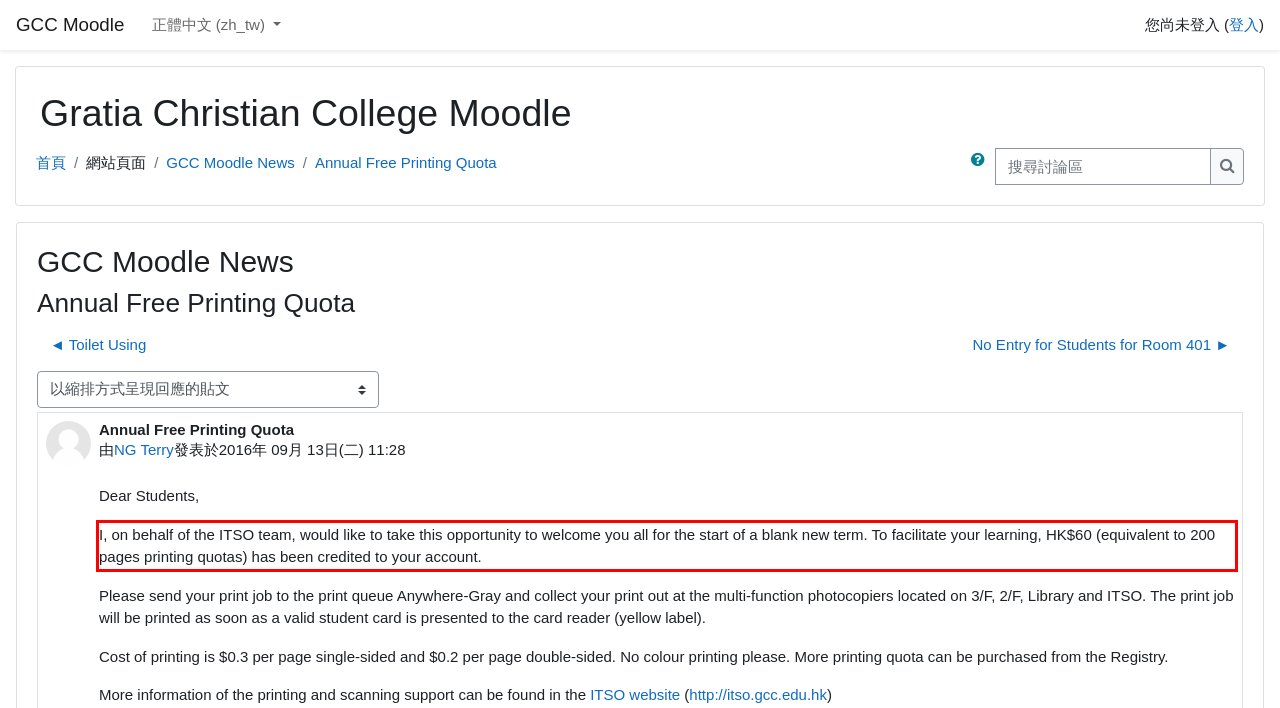Given a screenshot of a webpage containing a red bounding box, perform OCR on the text within this red bounding box and provide the text content.

I, on behalf of the ITSO team, would like to take this opportunity to welcome you all for the start of a blank new term. To facilitate your learning, HK$60 (equivalent to 200 pages printing quotas) has been credited to your account.